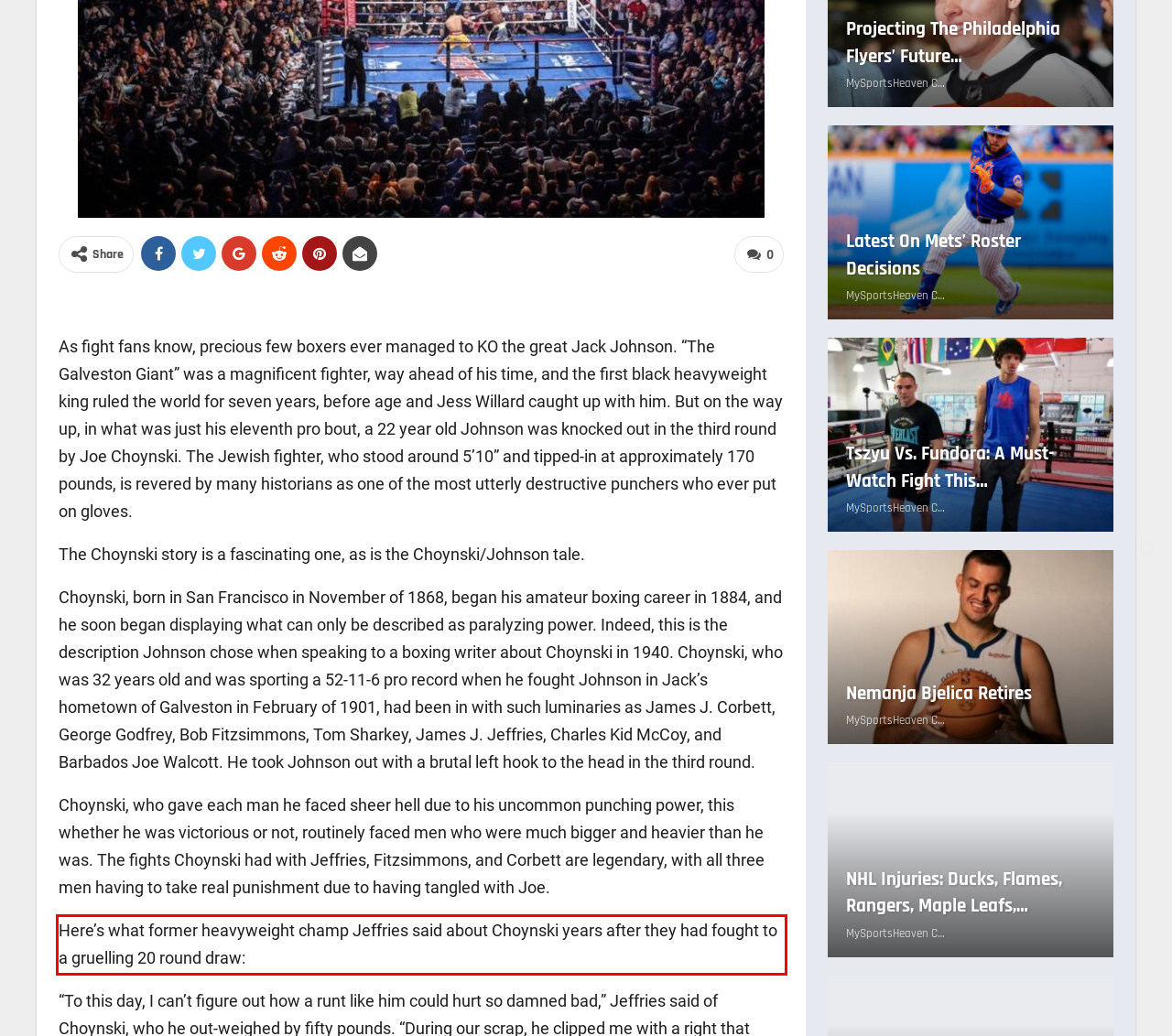Using the provided screenshot of a webpage, recognize the text inside the red rectangle bounding box by performing OCR.

Here’s what former heavyweight champ Jeffries said about Choynski years after they had fought to a gruelling 20 round draw: